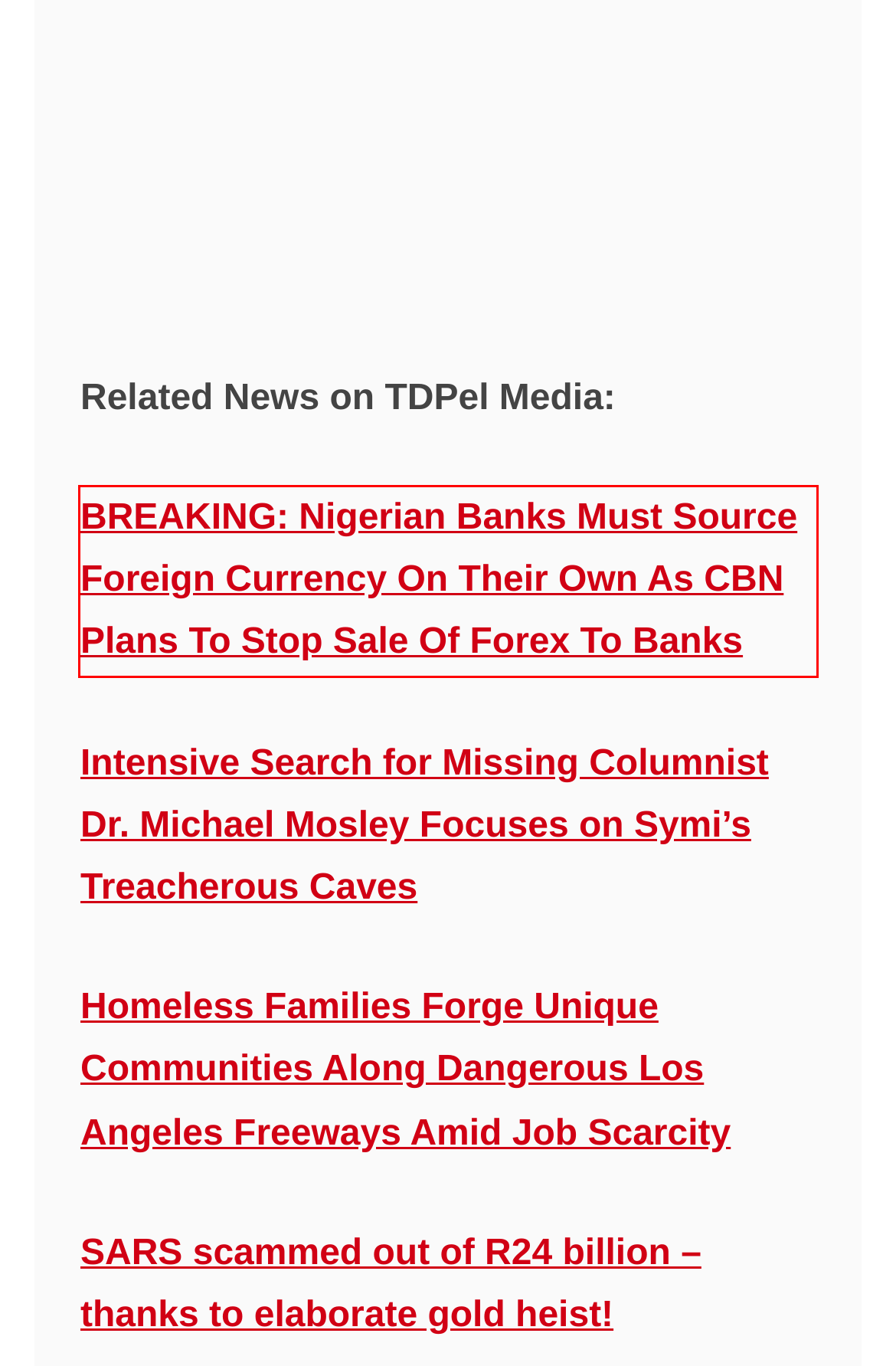Within the provided webpage screenshot, find the red rectangle bounding box and perform OCR to obtain the text content.

BREAKING: Nigerian Banks Must Source Foreign Currency On Their Own As CBN Plans To Stop Sale Of Forex To Banks